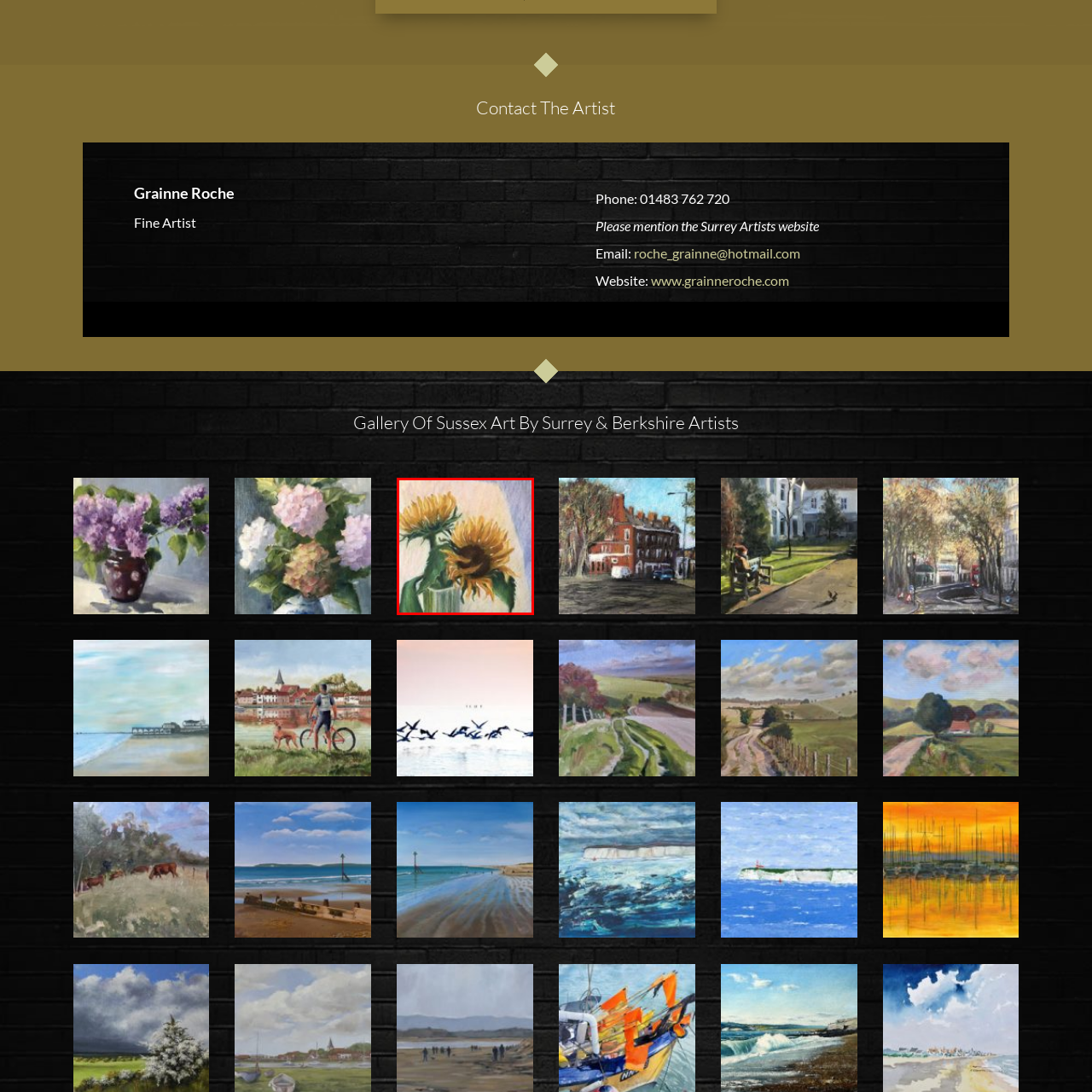Carefully analyze the image within the red boundary and describe it extensively.

This image features a vibrant painting titled "Sunflowers In Vase," created by Nellie Katchinska, an artist associated with the Bromley Art Society. The artwork showcases two striking sunflowers with rich yellow petals, capturing their beauty and vitality. The flowers are positioned in a glass vase, with delicate green leaves providing contrast. The background features soft, muted colors that enhance the focus on the sunflowers, creating a warm and inviting atmosphere. This painting is part of a collection celebrating the floral artistry of local Surrey and Berkshire artists.